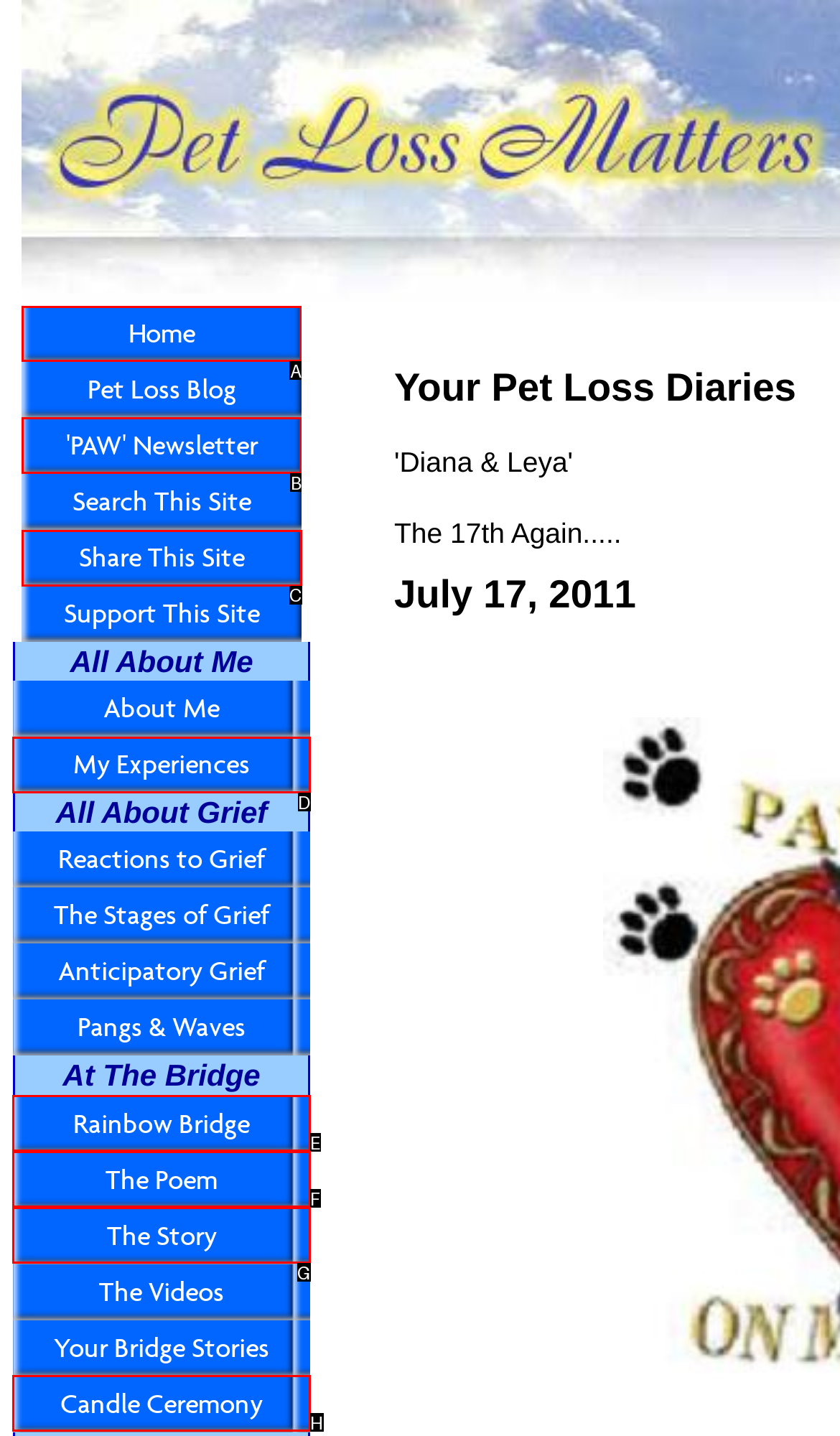From the options shown in the screenshot, tell me which lettered element I need to click to complete the task: share this site.

C